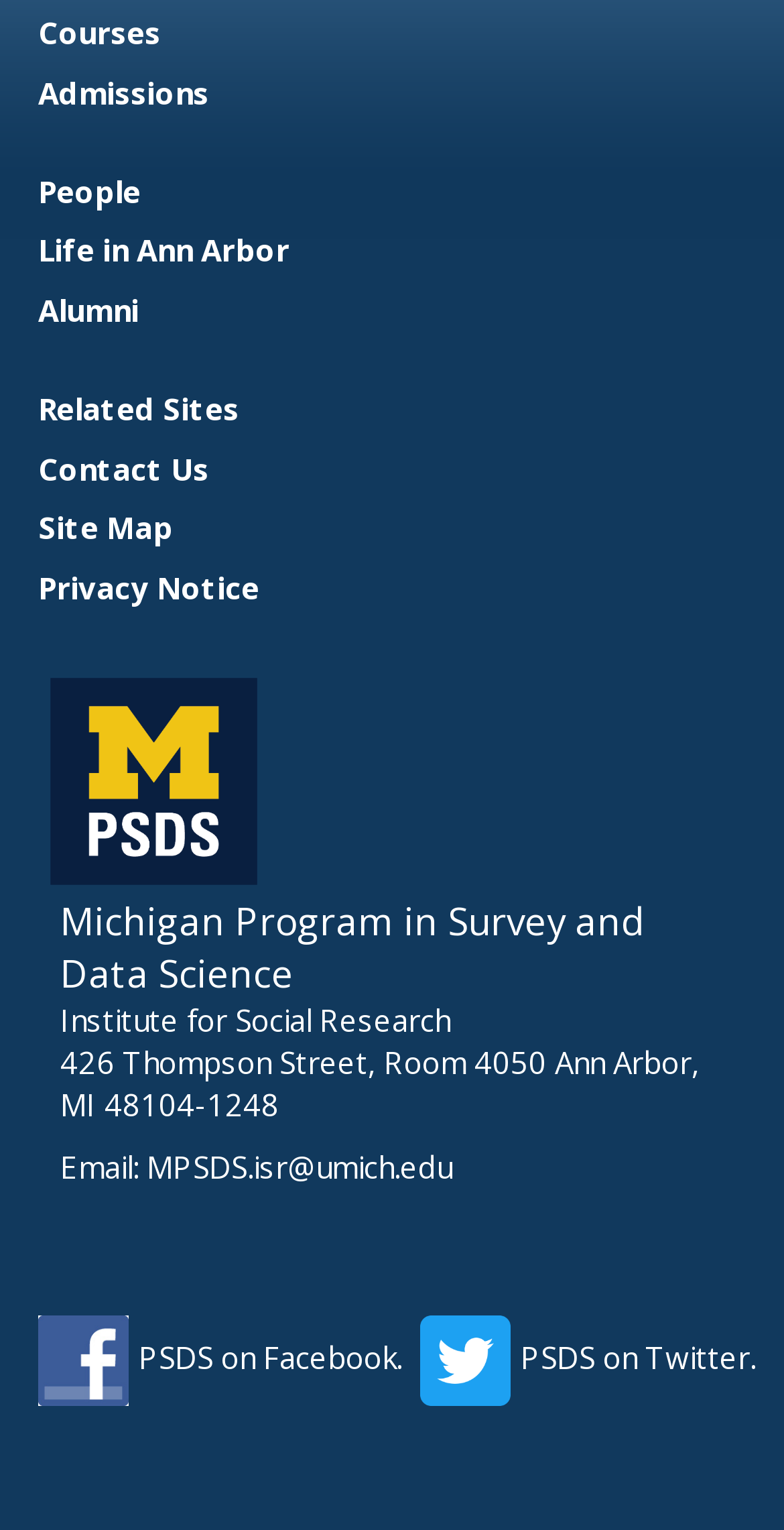How many social media platforms are linked?
Can you provide a detailed and comprehensive answer to the question?

There are two social media platforms linked, Facebook and Twitter, which can be found at the bottom of the webpage with their respective icons.